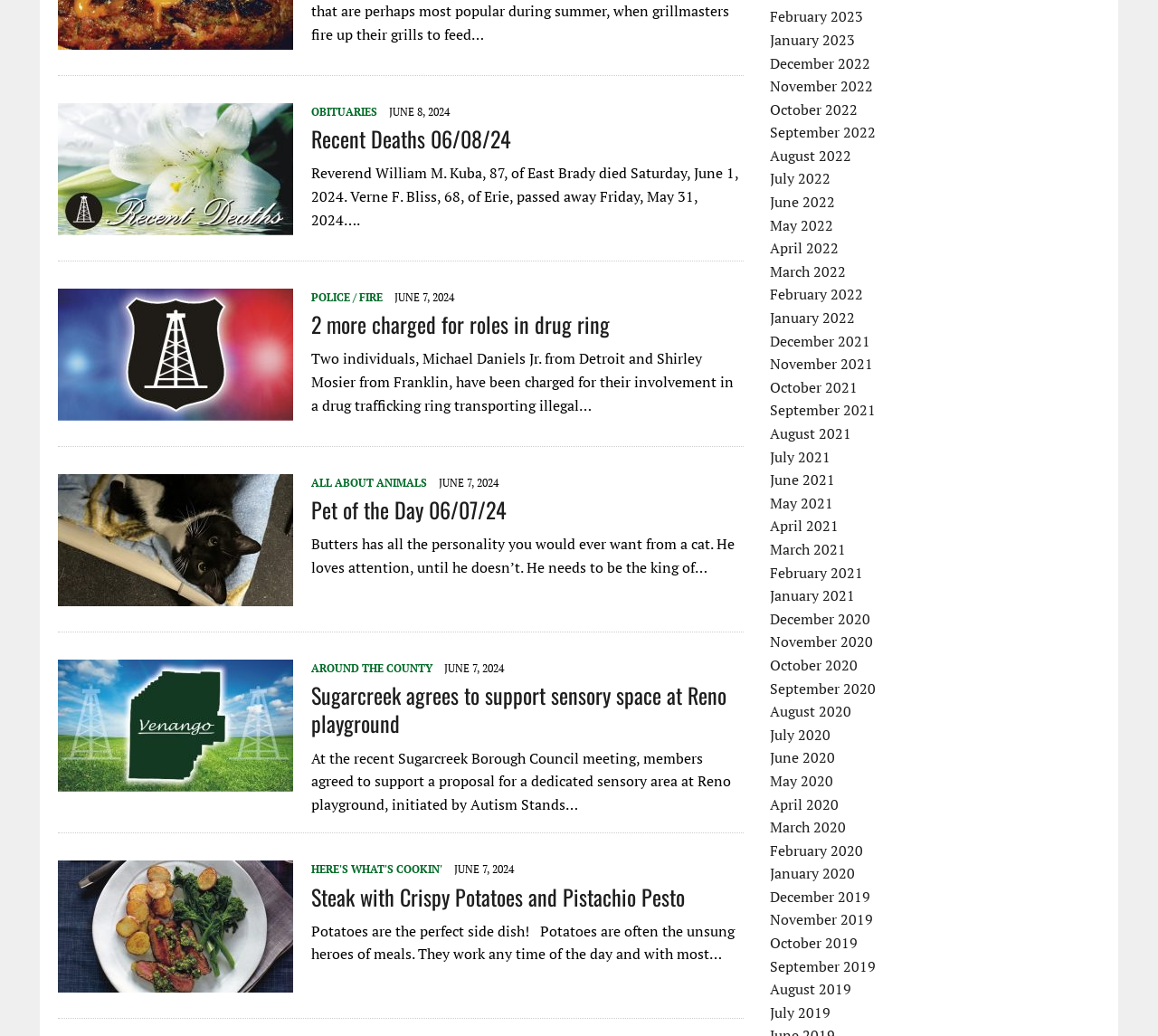How many links are there in the second article?
Respond with a short answer, either a single word or a phrase, based on the image.

2